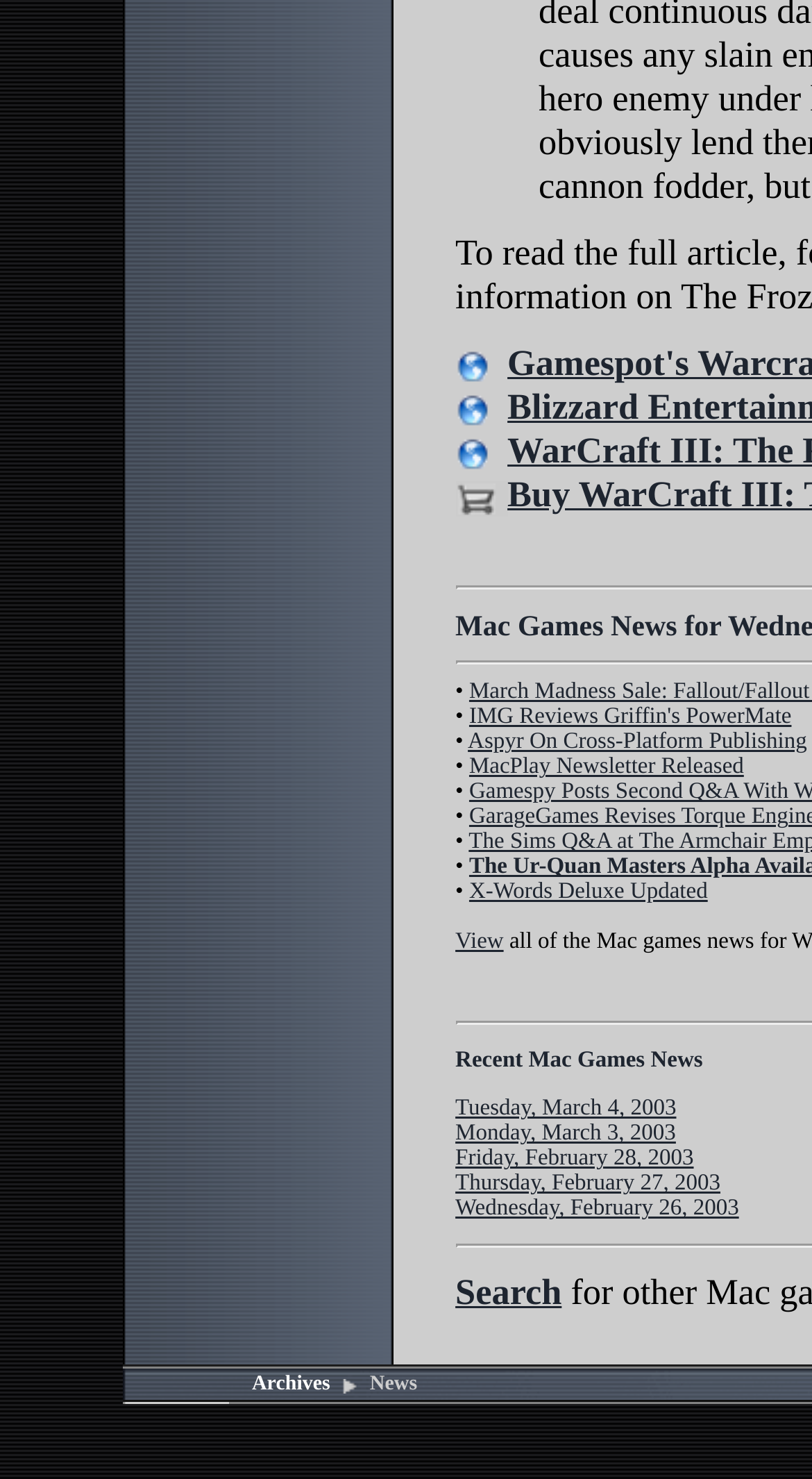Identify the bounding box coordinates of the area you need to click to perform the following instruction: "View IMG Reviews Griffin's PowerMate".

[0.578, 0.477, 0.975, 0.494]